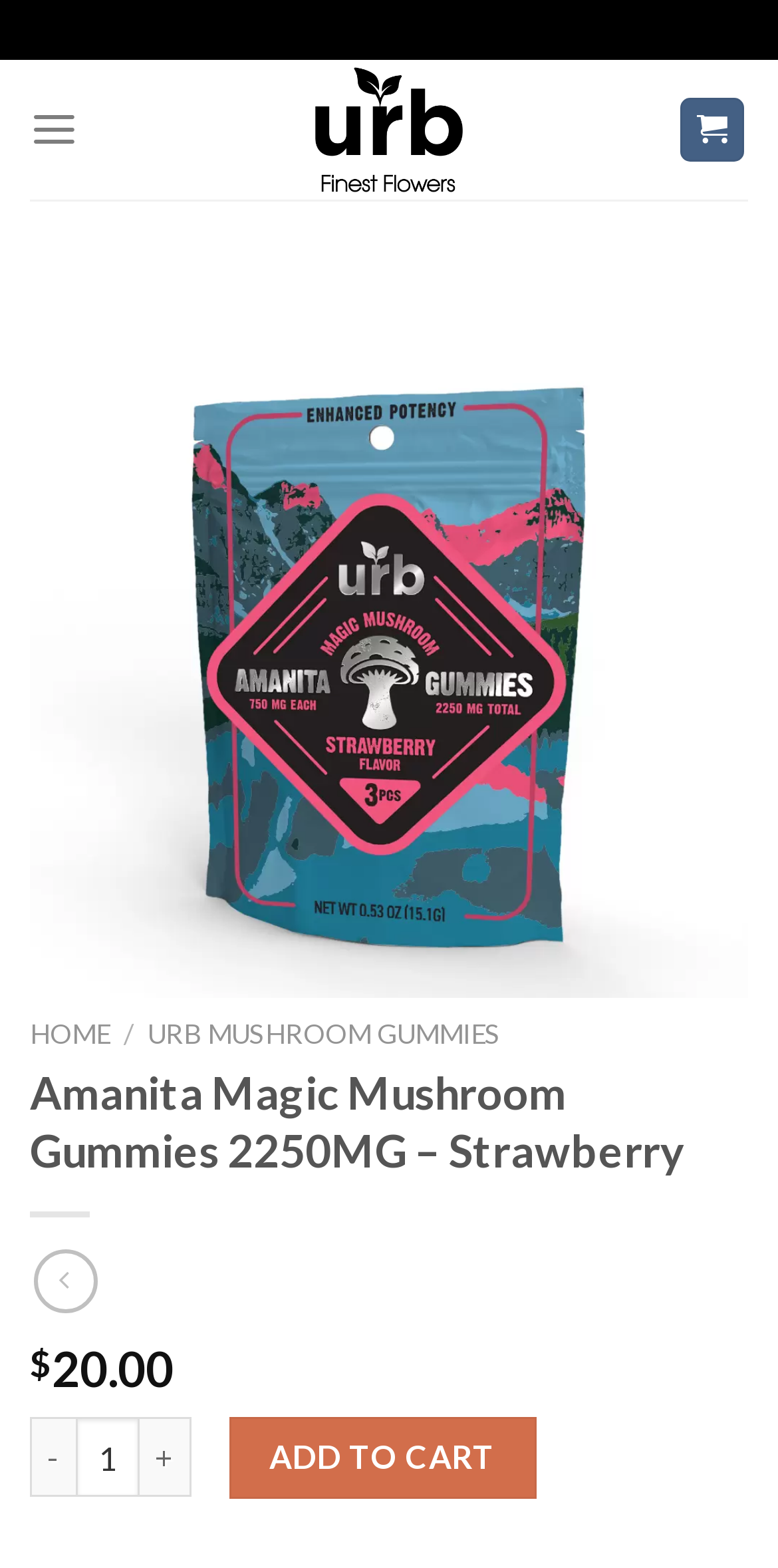Locate the bounding box coordinates of the segment that needs to be clicked to meet this instruction: "Open the menu".

[0.038, 0.051, 0.101, 0.114]